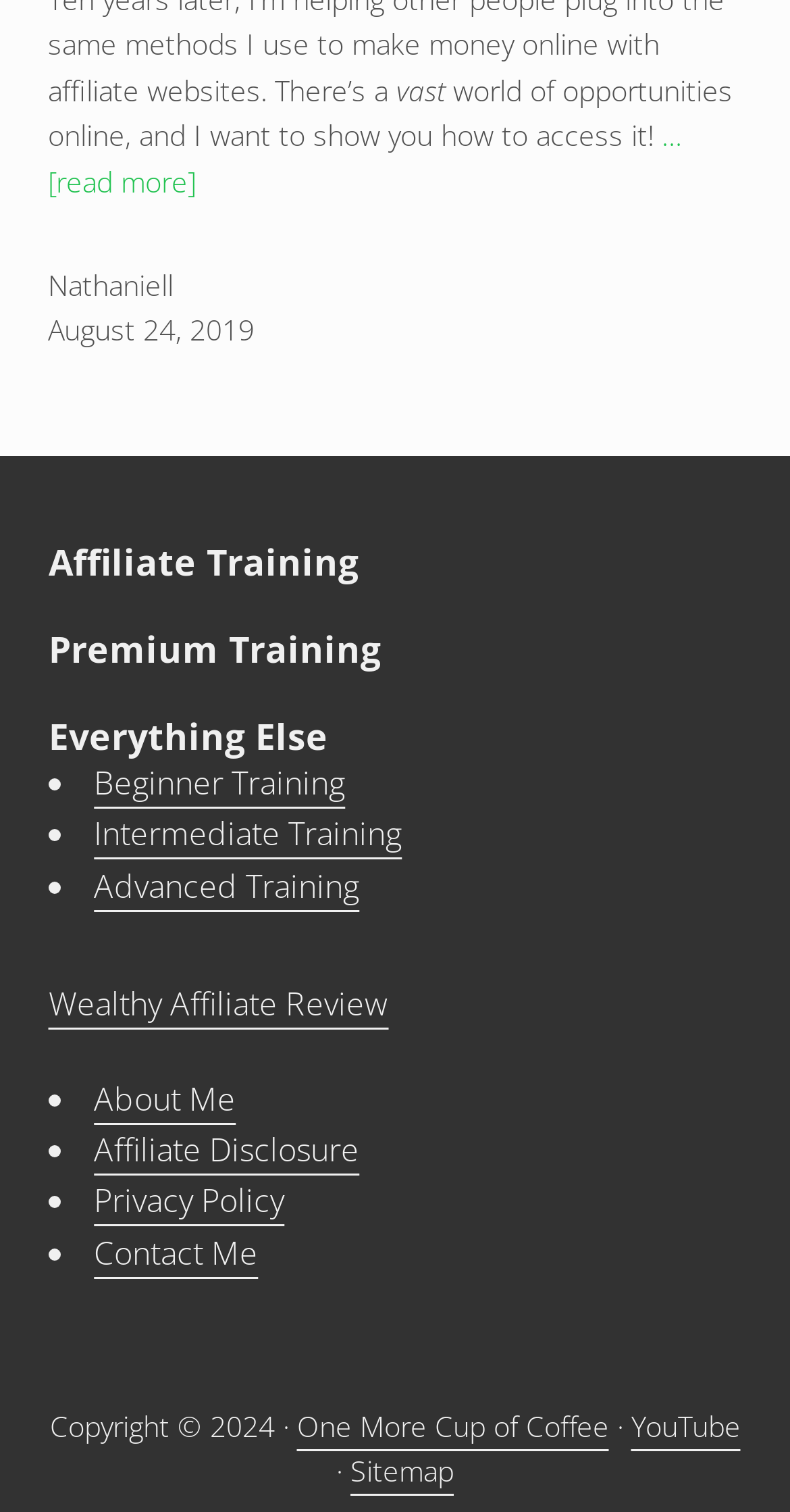Please find the bounding box coordinates (top-left x, top-left y, bottom-right x, bottom-right y) in the screenshot for the UI element described as follows: One More Cup of Coffee

[0.376, 0.93, 0.771, 0.956]